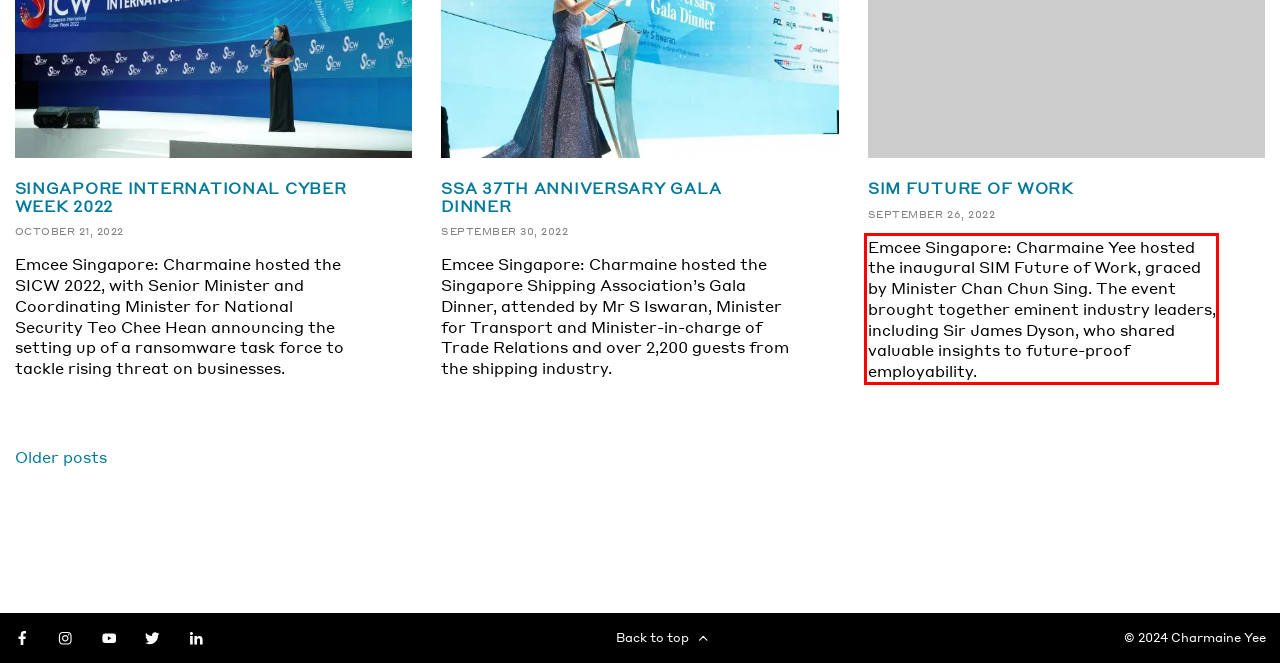Given a webpage screenshot with a red bounding box, perform OCR to read and deliver the text enclosed by the red bounding box.

Emcee Singapore: Charmaine Yee hosted the inaugural SIM Future of Work, graced by Minister Chan Chun Sing. The event brought together eminent industry leaders, including Sir James Dyson, who shared valuable insights to future-proof employability.